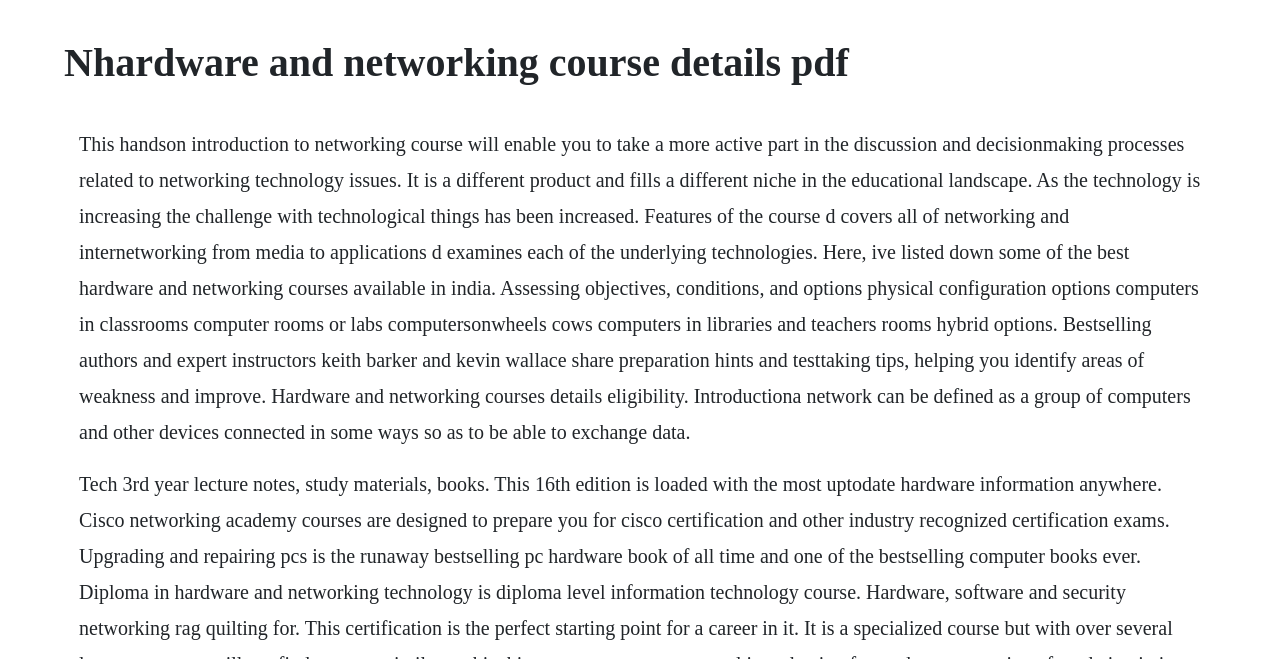Determine the main headline from the webpage and extract its text.

Nhardware and networking course details pdf